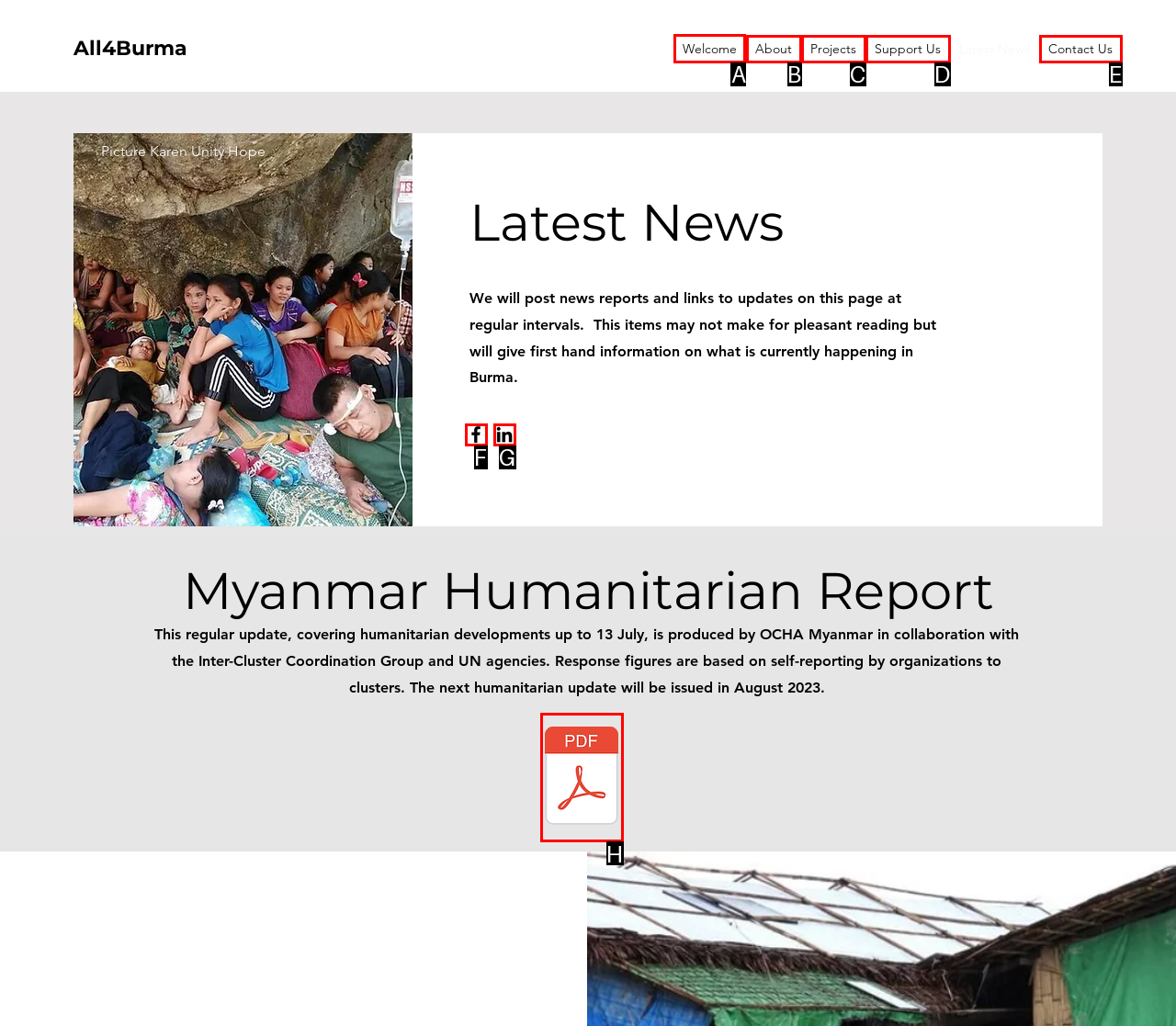Identify the appropriate lettered option to execute the following task: Click on the 'Welcome' link
Respond with the letter of the selected choice.

A